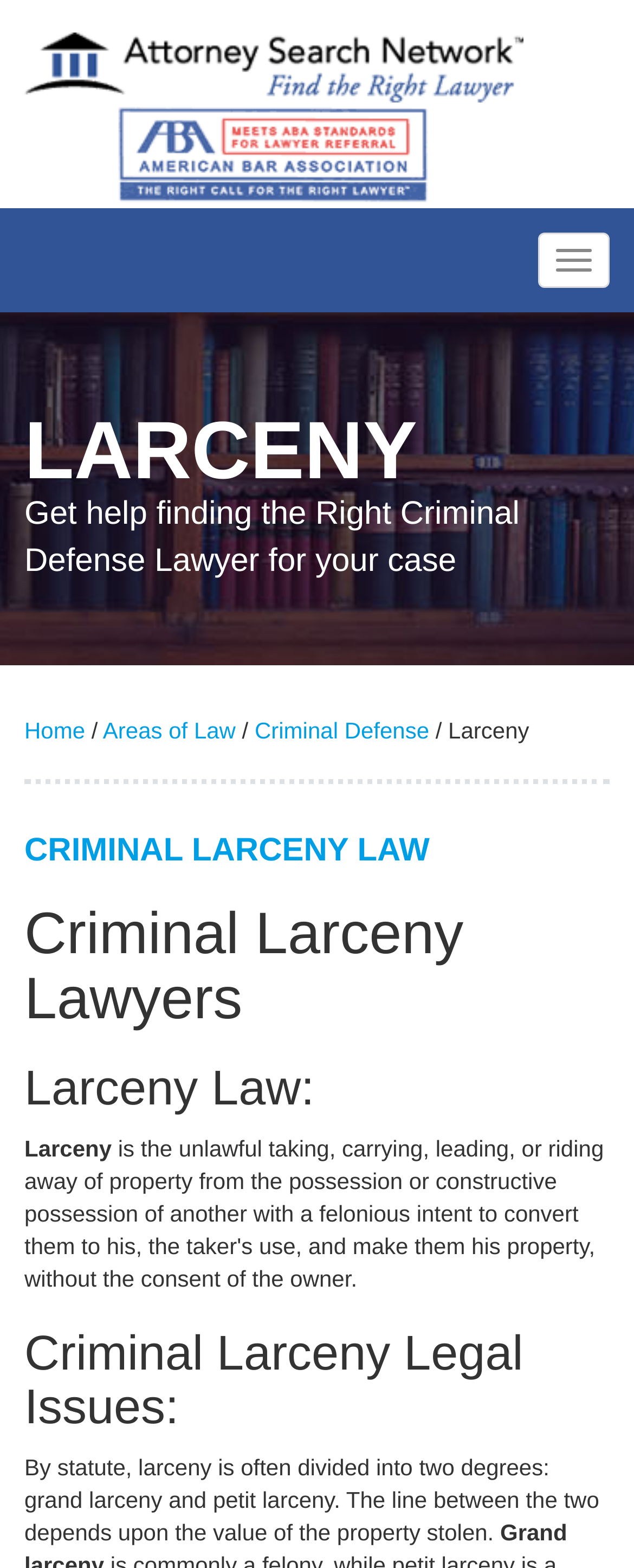Predict the bounding box of the UI element that fits this description: "Toggle navigation".

[0.849, 0.148, 0.962, 0.184]